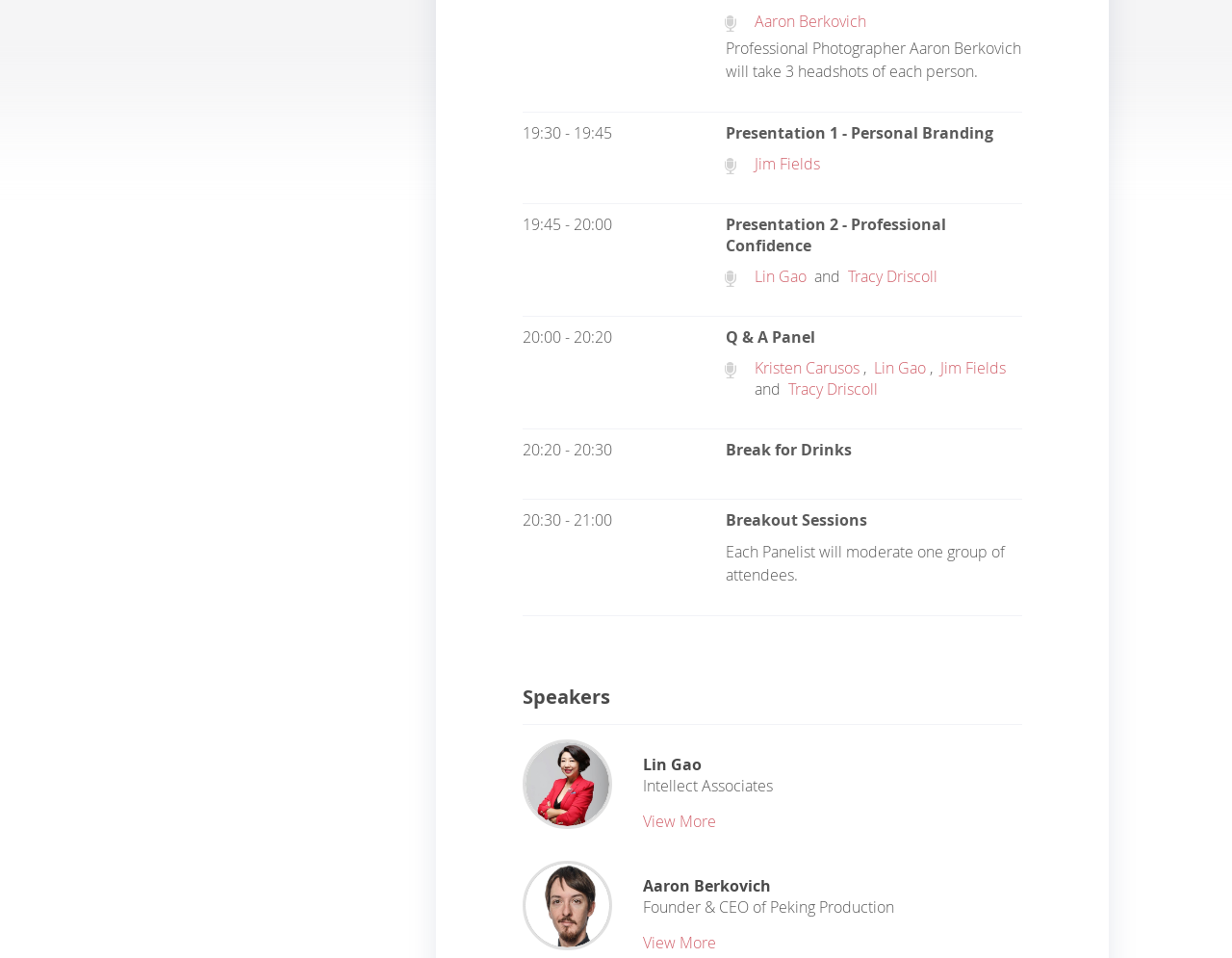What is the name of the photographer?
Refer to the image and respond with a one-word or short-phrase answer.

Aaron Berkovich